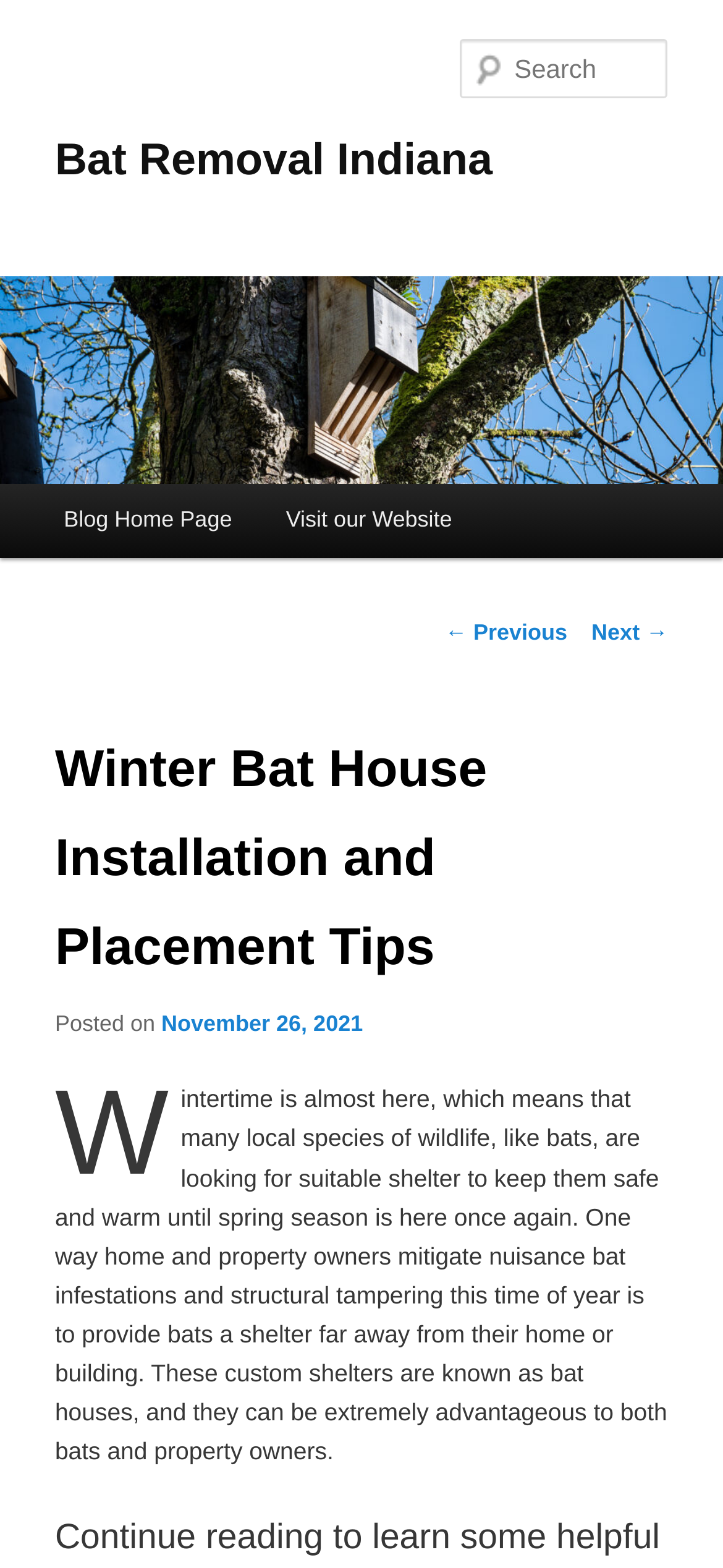Describe all the visual and textual components of the webpage comprehensively.

The webpage is about Winter Bat House Installation and Placement Tips, specifically focusing on bat removal in Indiana. At the top-left corner, there is a link to skip to the primary content. Below it, a prominent heading displays "Bat Removal Indiana" with a link to the same title. 

To the right of the heading, a large link and image combination takes up most of the top section, promoting "Nuisance Bat Control Indianapolis IN 317-535-4605". 

On the top-right side, there is a search textbox. Below the search box, a heading "Main menu" is situated, followed by links to "Blog Home Page" and "Visit our Website". 

The main content of the webpage starts with a heading "Winter Bat House Installation and Placement Tips" and a subheading "Posted on November 26, 2021". The article discusses how bat houses can be beneficial for both bats and property owners during the winter season, providing a shelter for bats away from homes and buildings. 

At the bottom of the page, there are links for post navigation, allowing users to navigate to the previous or next page.